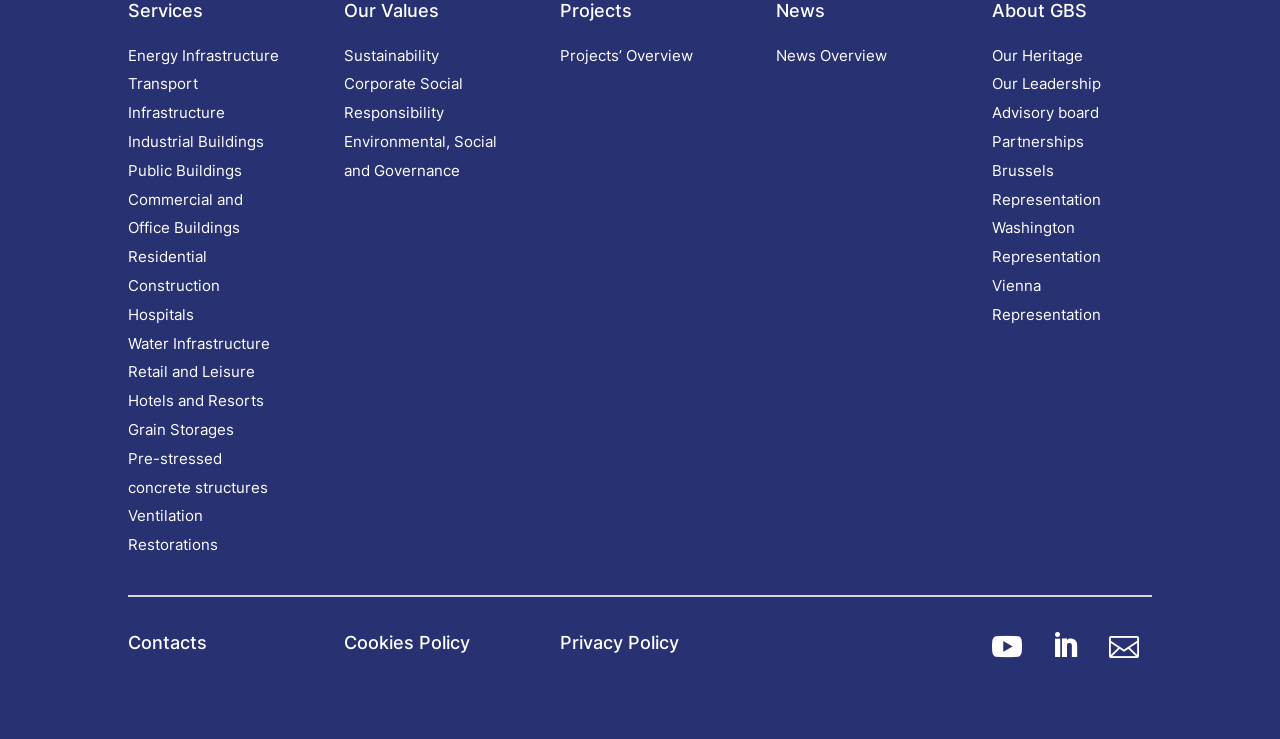Could you specify the bounding box coordinates for the clickable section to complete the following instruction: "Click on Services"?

[0.1, 0.0, 0.159, 0.029]